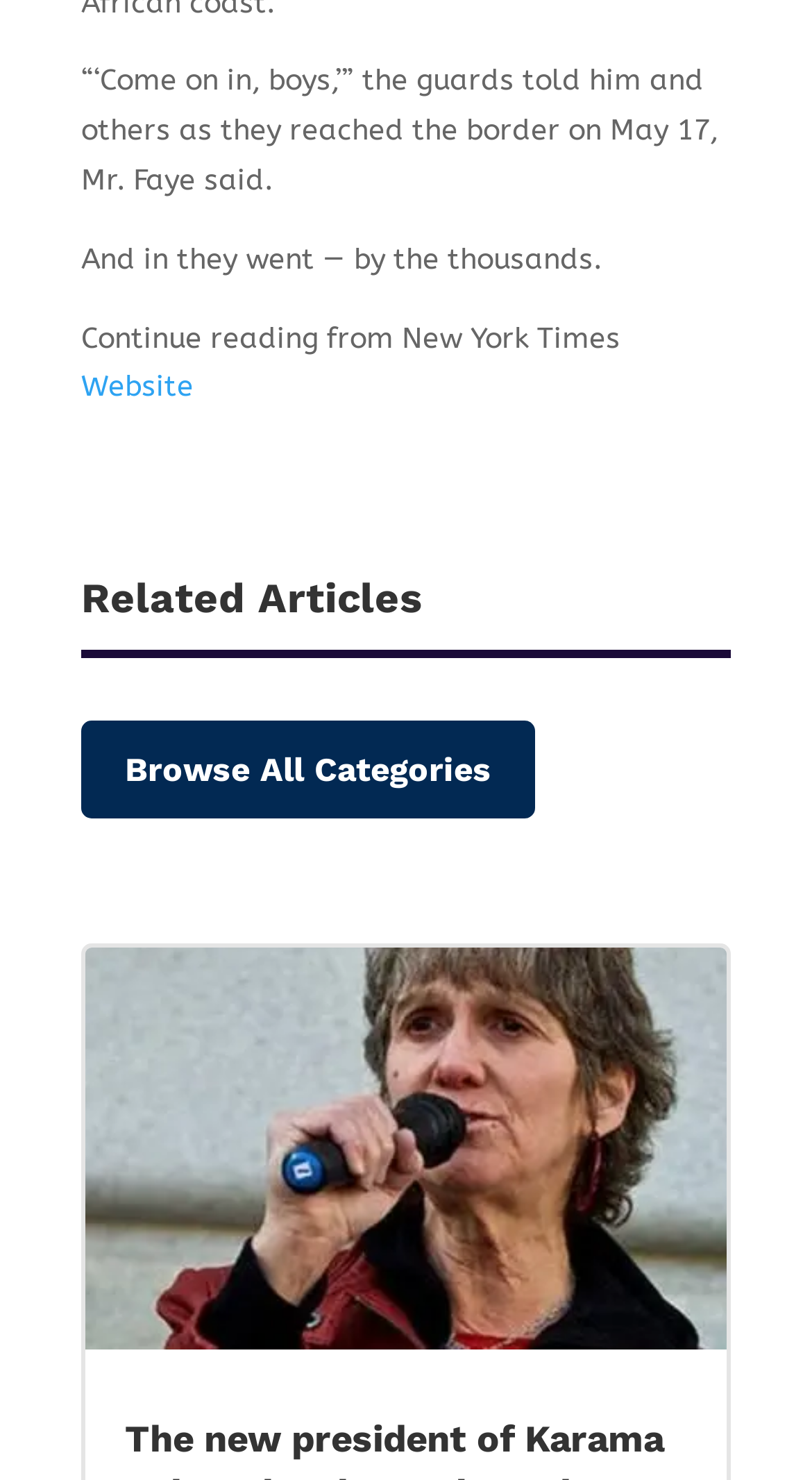Based on the image, give a detailed response to the question: What is the position of the 'Related Articles' heading?

The 'Related Articles' heading has a y1 coordinate of 0.383, which is greater than the y1 coordinates of the main text elements, so it is positioned below the main text.